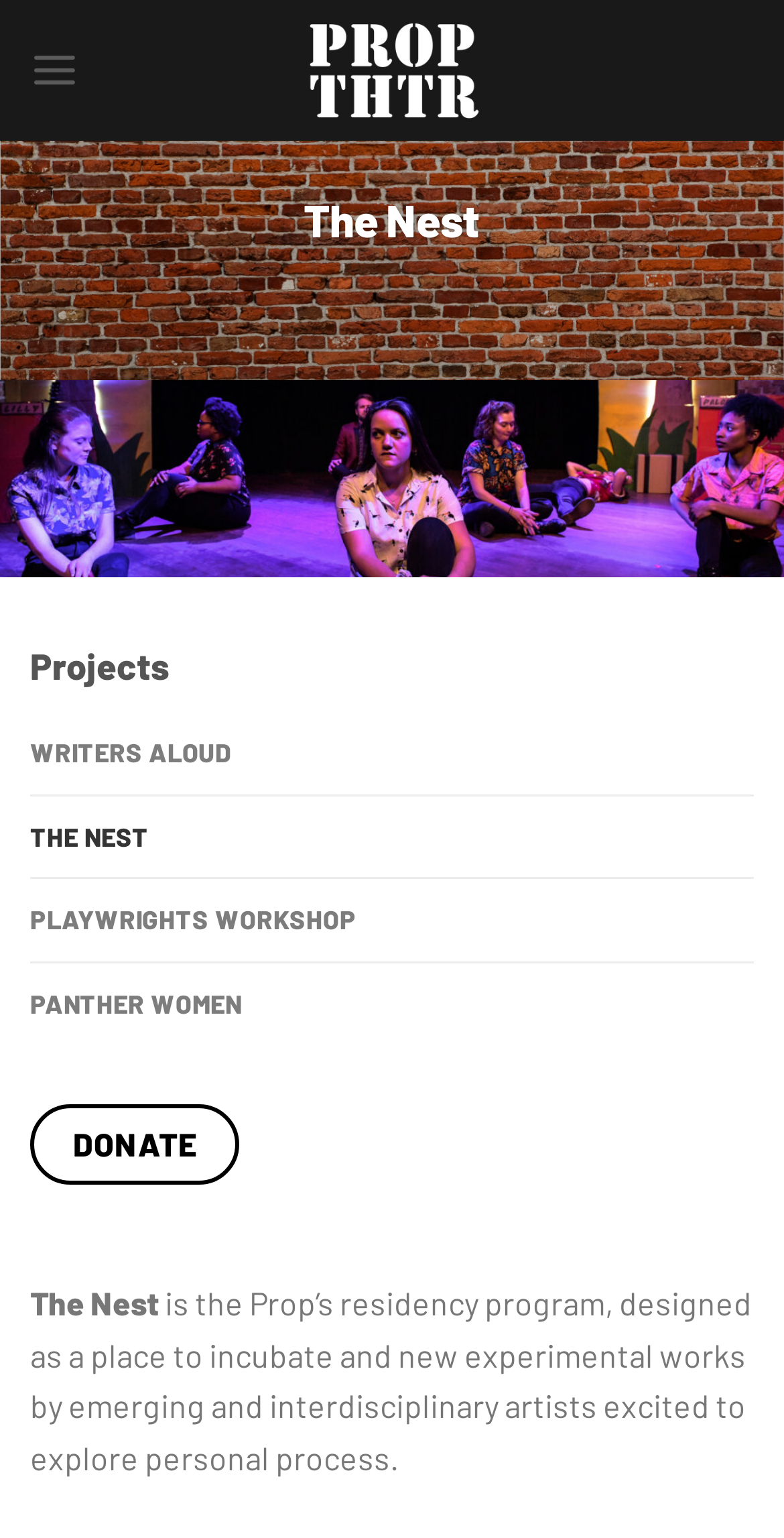Generate a thorough explanation of the webpage's elements.

The webpage is titled "The Nest – Prop Thtr" and features a prominent link with the same text, accompanied by an image, at the top center of the page. To the top left, there is a link labeled "Menu" that, when expanded, reveals a list of options. 

At the top of the menu, there is a heading that reads "The Nest". Below it, there is another heading titled "Projects". Under the "Projects" heading, there are four links: "WRITERS ALOUD", "THE NEST", "PLAYWRIGHTS WORKSHOP", and "PANTHER WOMEN". These links are stacked vertically, taking up most of the menu's space. 

At the bottom of the menu, there is a link labeled "DONATE" and two lines of static text. The first line reads "The Nest" and the second line provides a description of the program, stating that it is a residency program designed to incubate new experimental works by emerging and interdisciplinary artists.